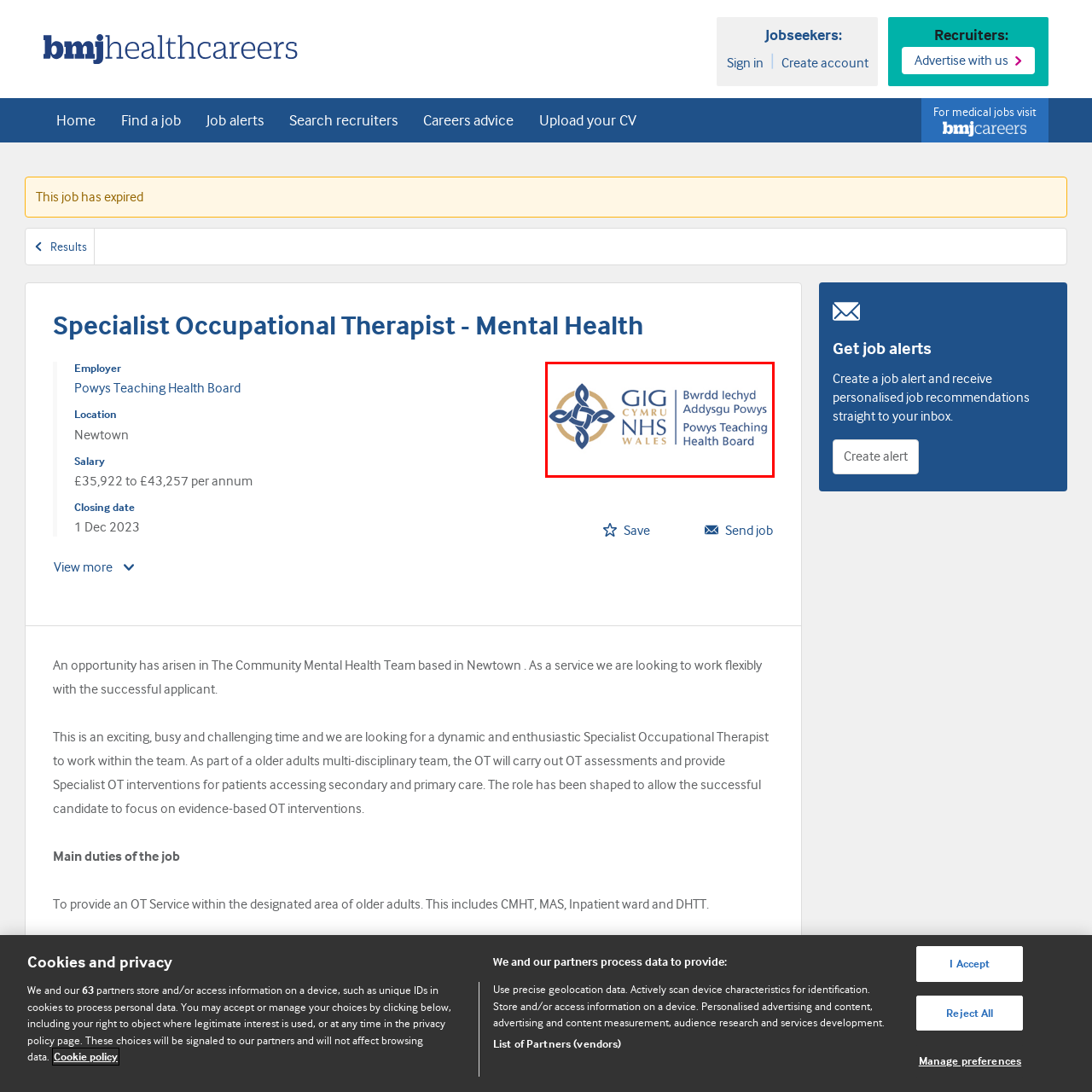Focus on the image outlined in red and offer a detailed answer to the question below, relying on the visual elements in the image:
What is the name of the organization represented by the logo?

The caption explicitly states that the logo represents the Powys Teaching Health Board, which is part of NHS Wales.